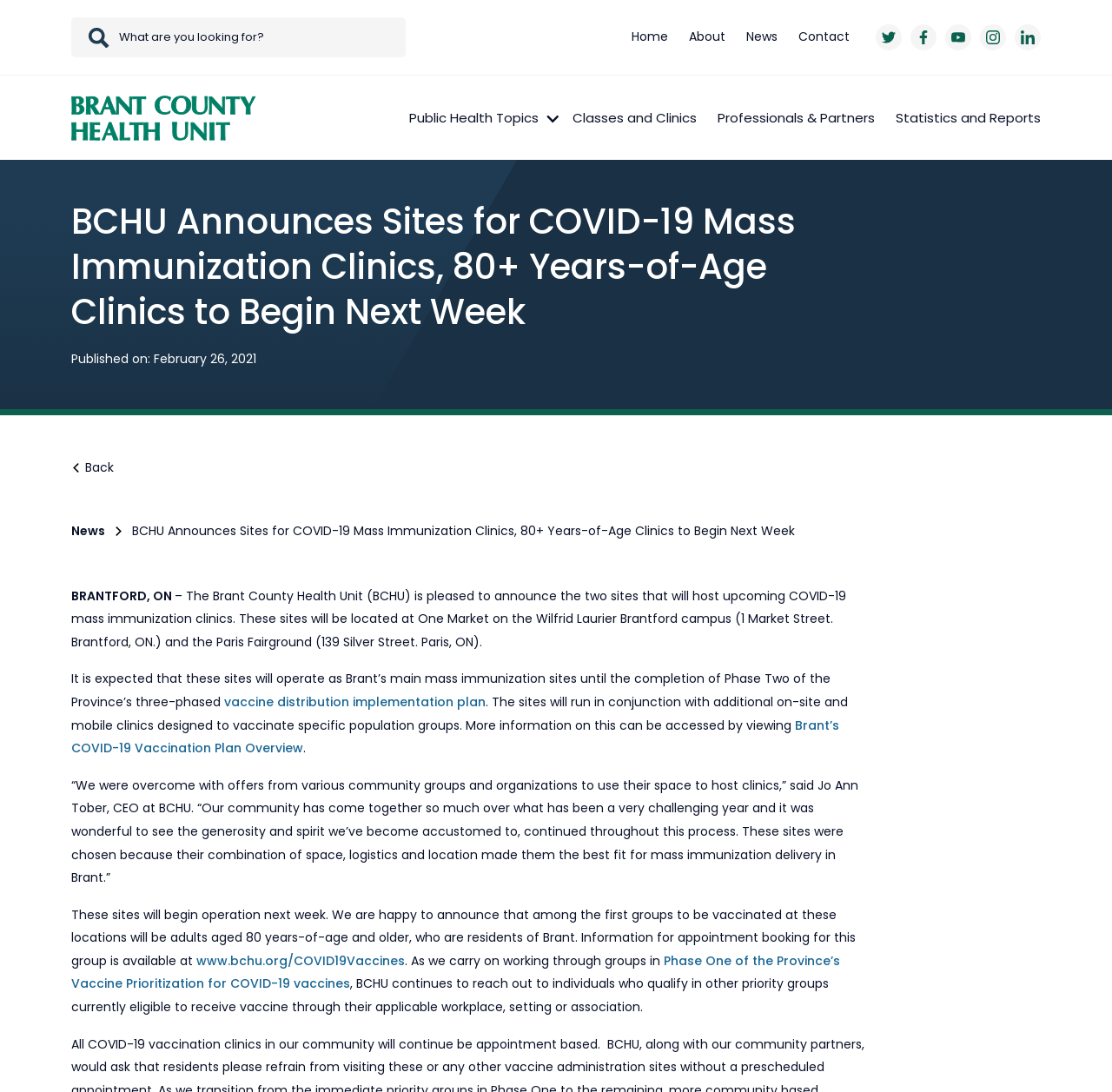What is the name of the health unit?
Examine the image closely and answer the question with as much detail as possible.

I found the answer by looking at the link with the text 'Brant County Health Unit' which is located at the top left of the webpage, and it is also mentioned in the main content of the webpage.